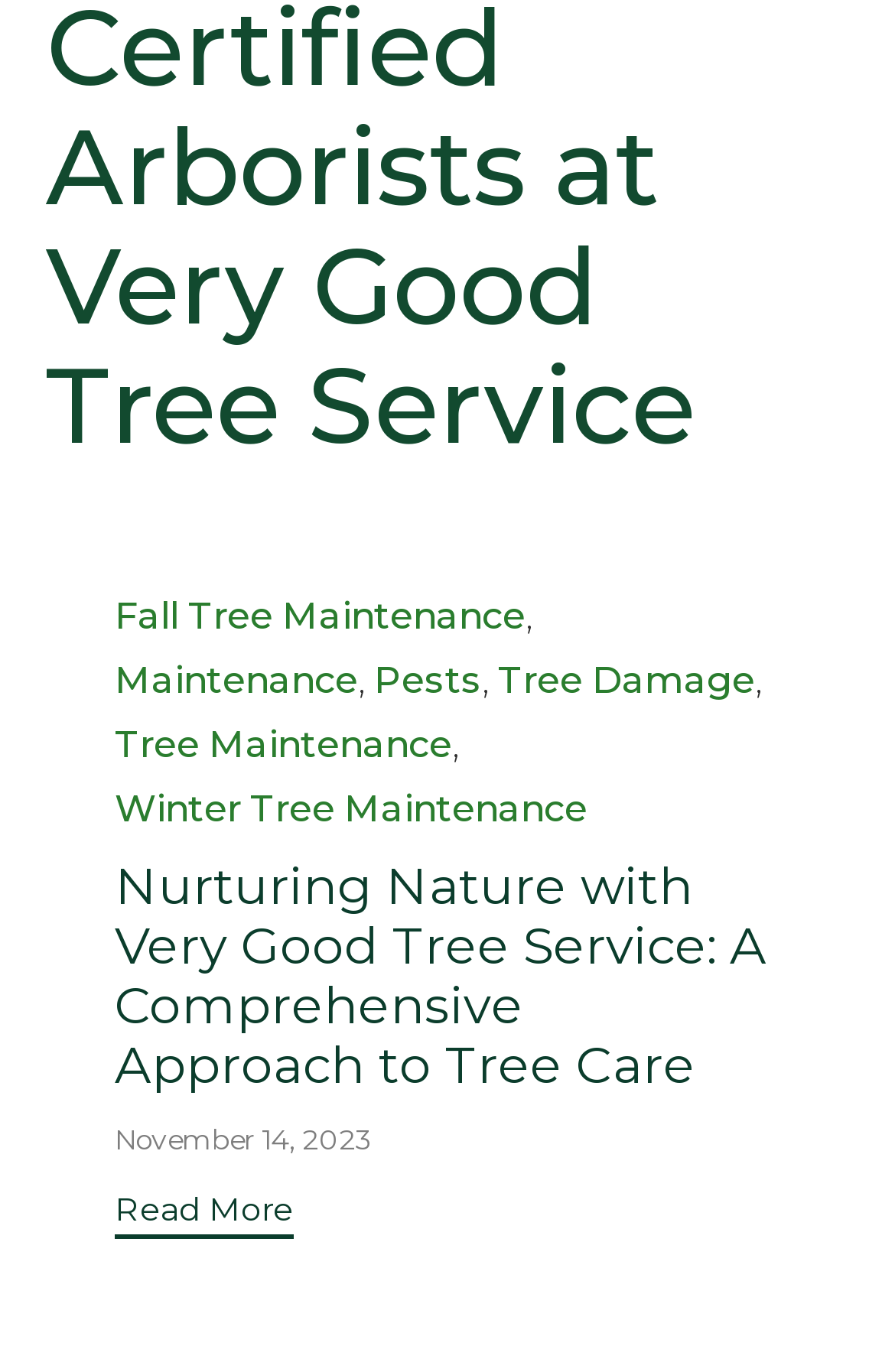Could you indicate the bounding box coordinates of the region to click in order to complete this instruction: "Click on Fall Tree Maintenance".

[0.128, 0.431, 0.587, 0.468]